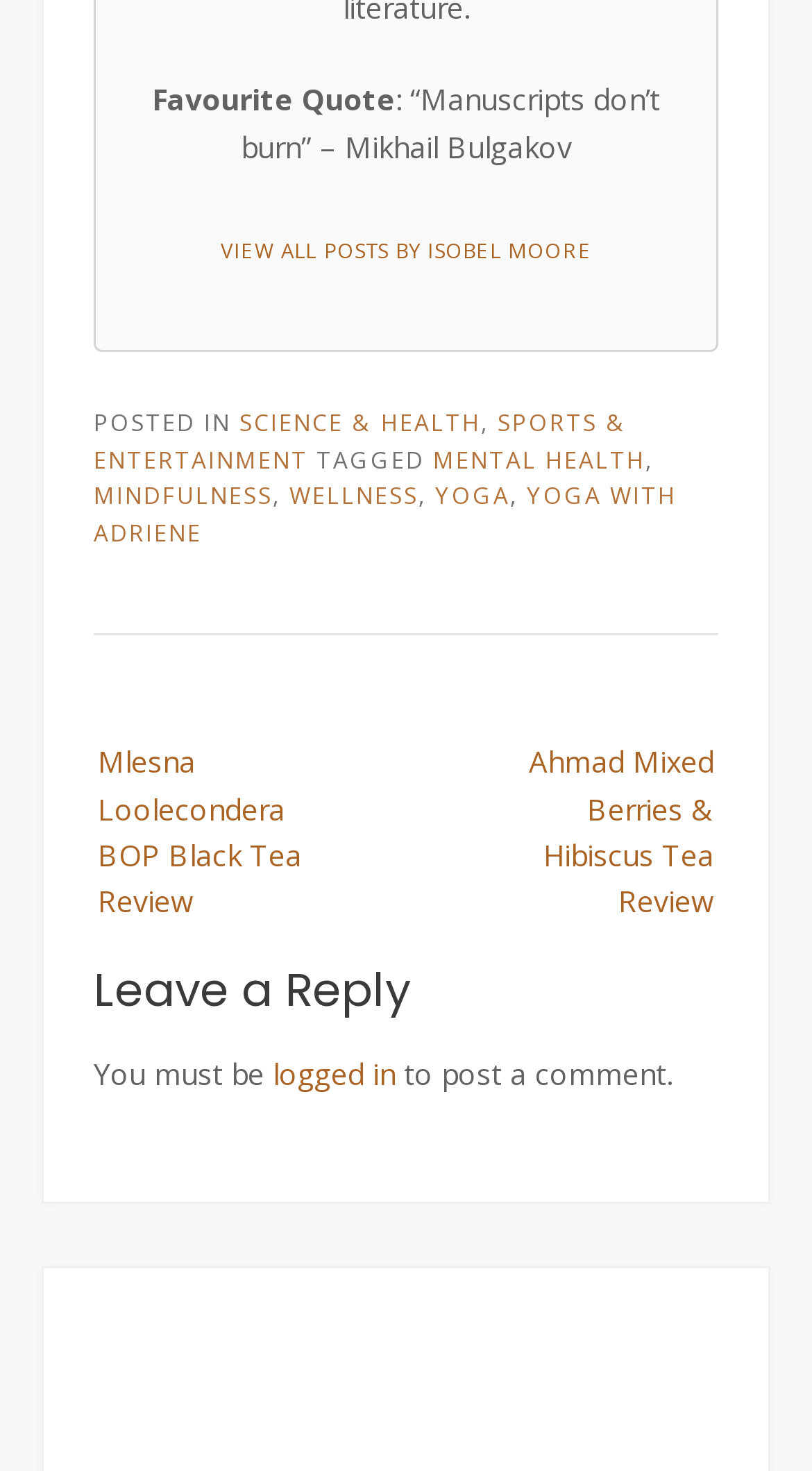Specify the bounding box coordinates of the element's region that should be clicked to achieve the following instruction: "Log in to post a comment". The bounding box coordinates consist of four float numbers between 0 and 1, in the format [left, top, right, bottom].

[0.336, 0.717, 0.487, 0.744]